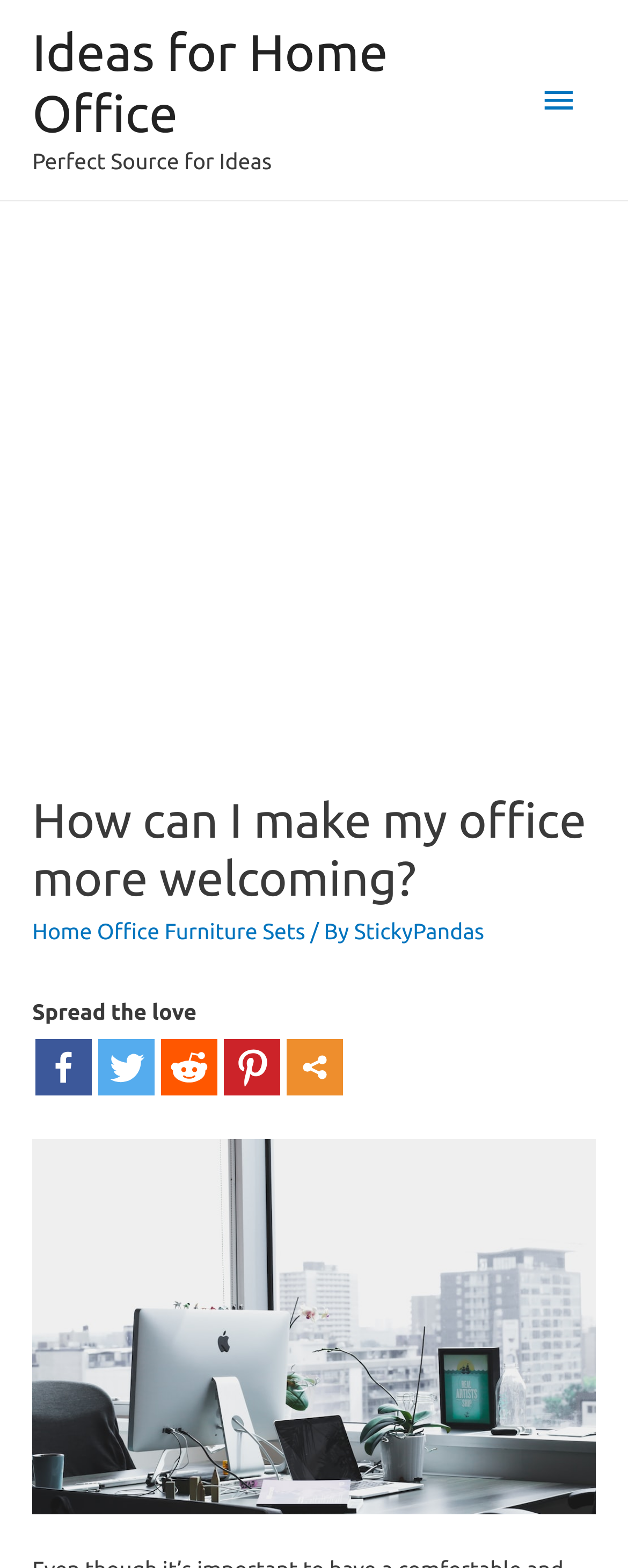Give a detailed explanation of the elements present on the webpage.

The webpage is about making an office more welcoming, with a focus on home office ideas. At the top, there is a link to "Ideas for Home Office" and a static text "Perfect Source for Ideas". On the right side, there is a main menu button that can be expanded. 

Below the top section, there is a large advertisement iframe that takes up most of the page's width. Within the iframe, there is a header section with a heading that asks "How can I make my office more welcoming?" followed by a link to "Home Office Furniture Sets" and a mention of the author "StickyPandas". 

Underneath the heading, there is a static text "Spread the love" and a row of social media icons, including Facebook, Twitter, Reddit, Pinterest, and More. 

At the bottom of the iframe, there is a large image related to making an office more welcoming.